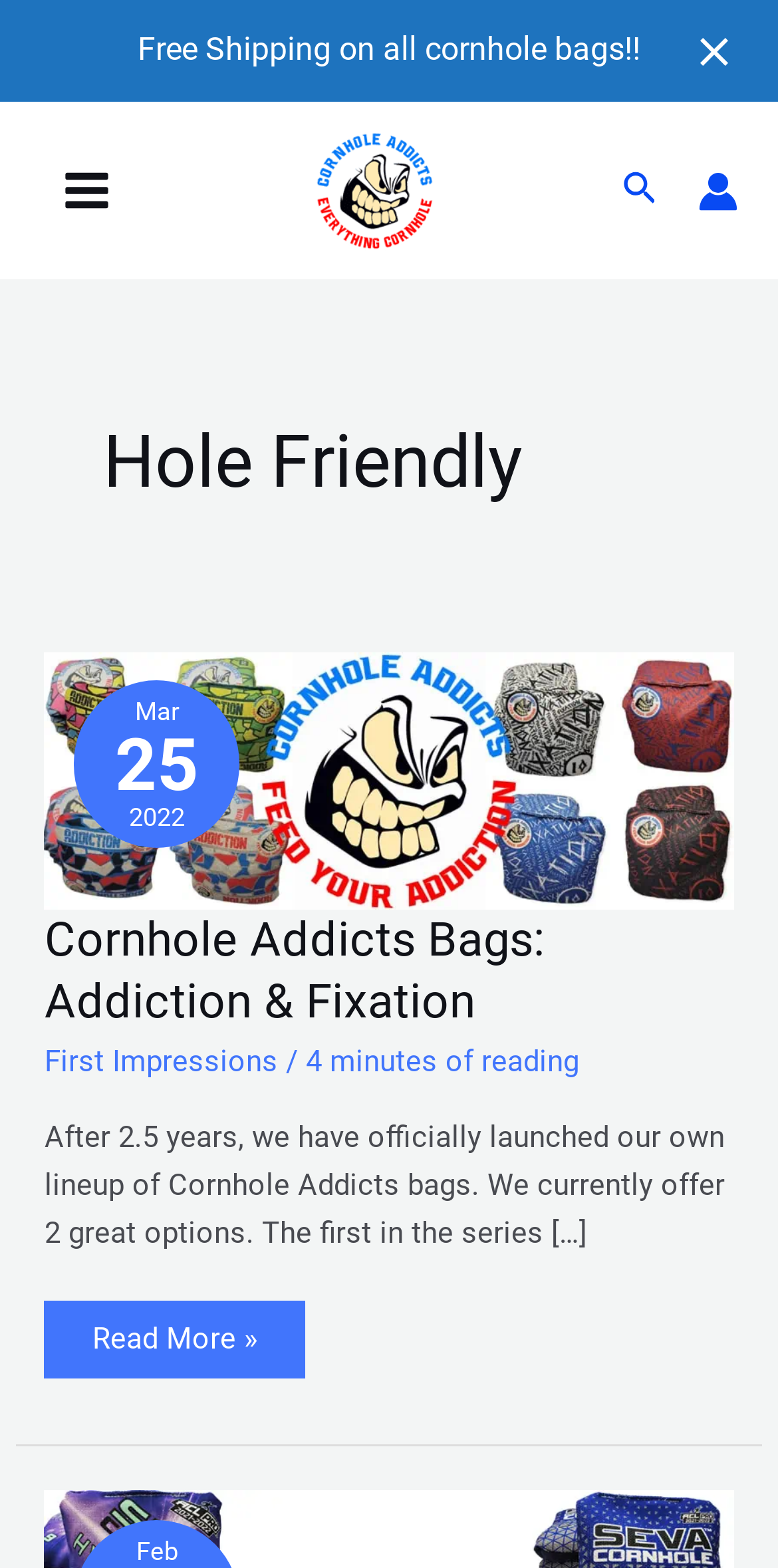Kindly respond to the following question with a single word or a brief phrase: 
What is the title of the first article?

Cornhole Addicts Bags: Addiction & Fixation